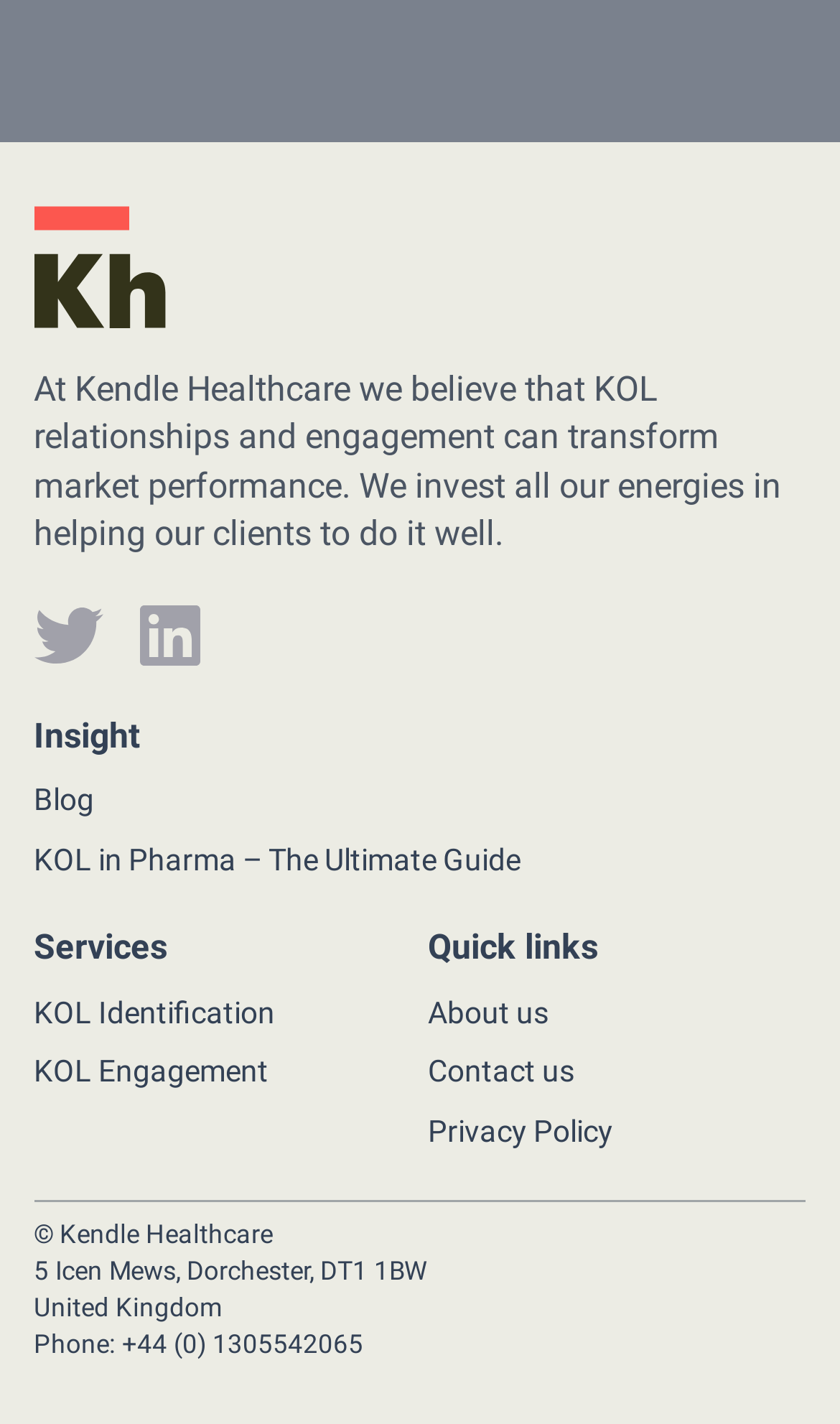Analyze the image and deliver a detailed answer to the question: What is the address of the company?

The address of the company can be found in the footer section of the webpage, where it is written as '5 Icen Mews, Dorchester, DT1 1BW'.